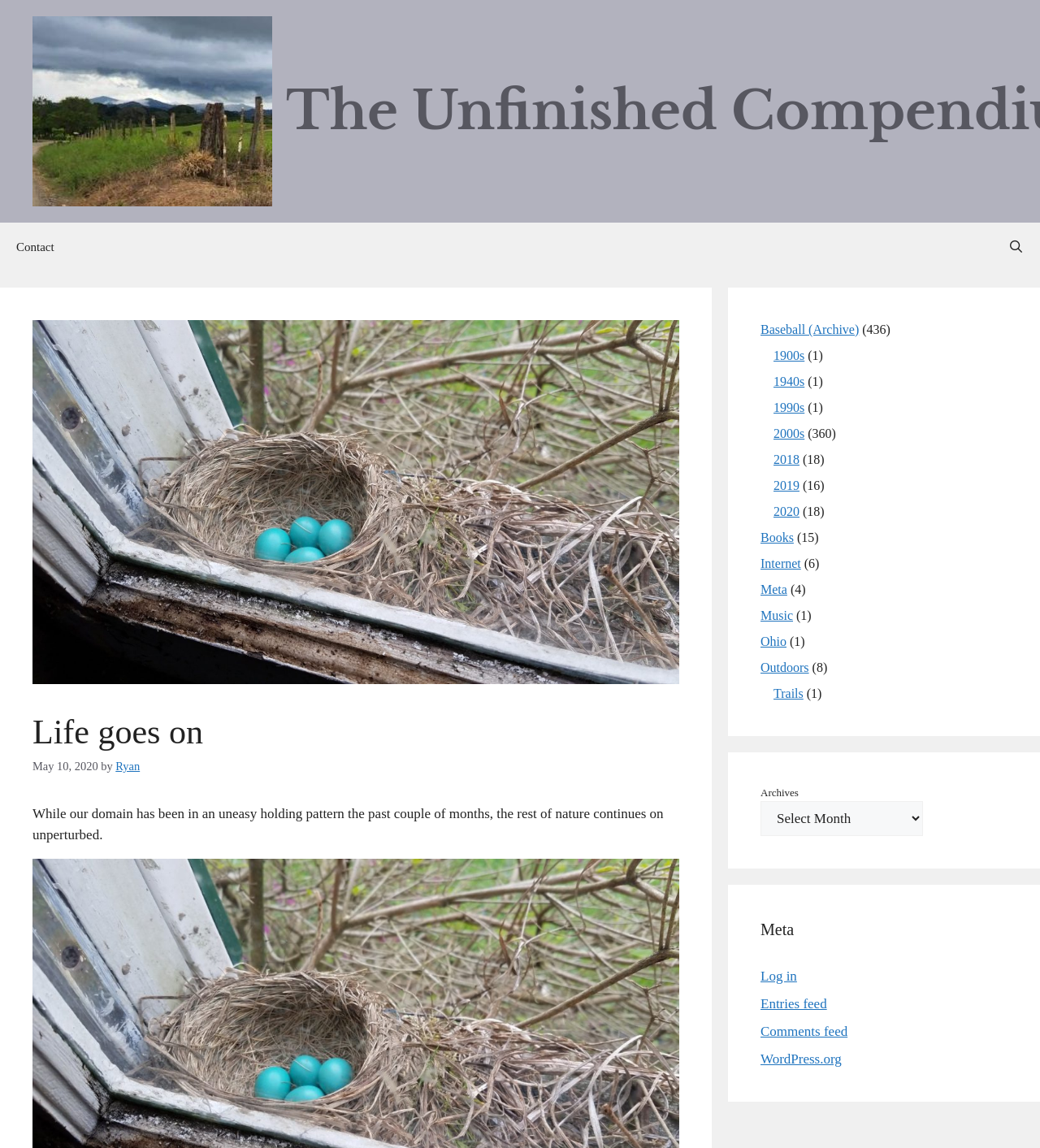Locate the bounding box coordinates of the clickable area to execute the instruction: "Open the 'Search Bar'". Provide the coordinates as four float numbers between 0 and 1, represented as [left, top, right, bottom].

[0.954, 0.194, 1.0, 0.236]